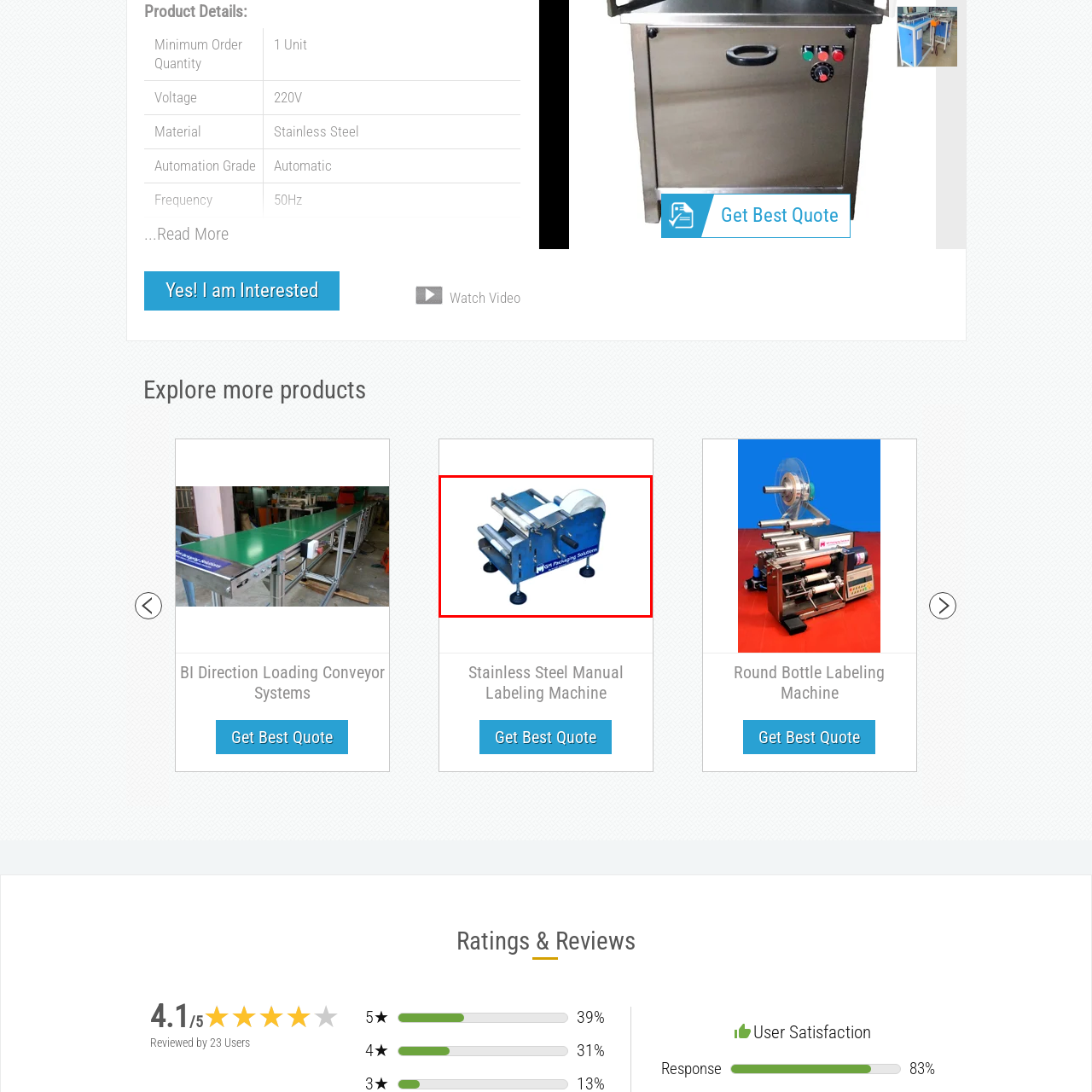View the section of the image outlined in red, What is the color of the machine's exterior? Provide your response in a single word or brief phrase.

Blue